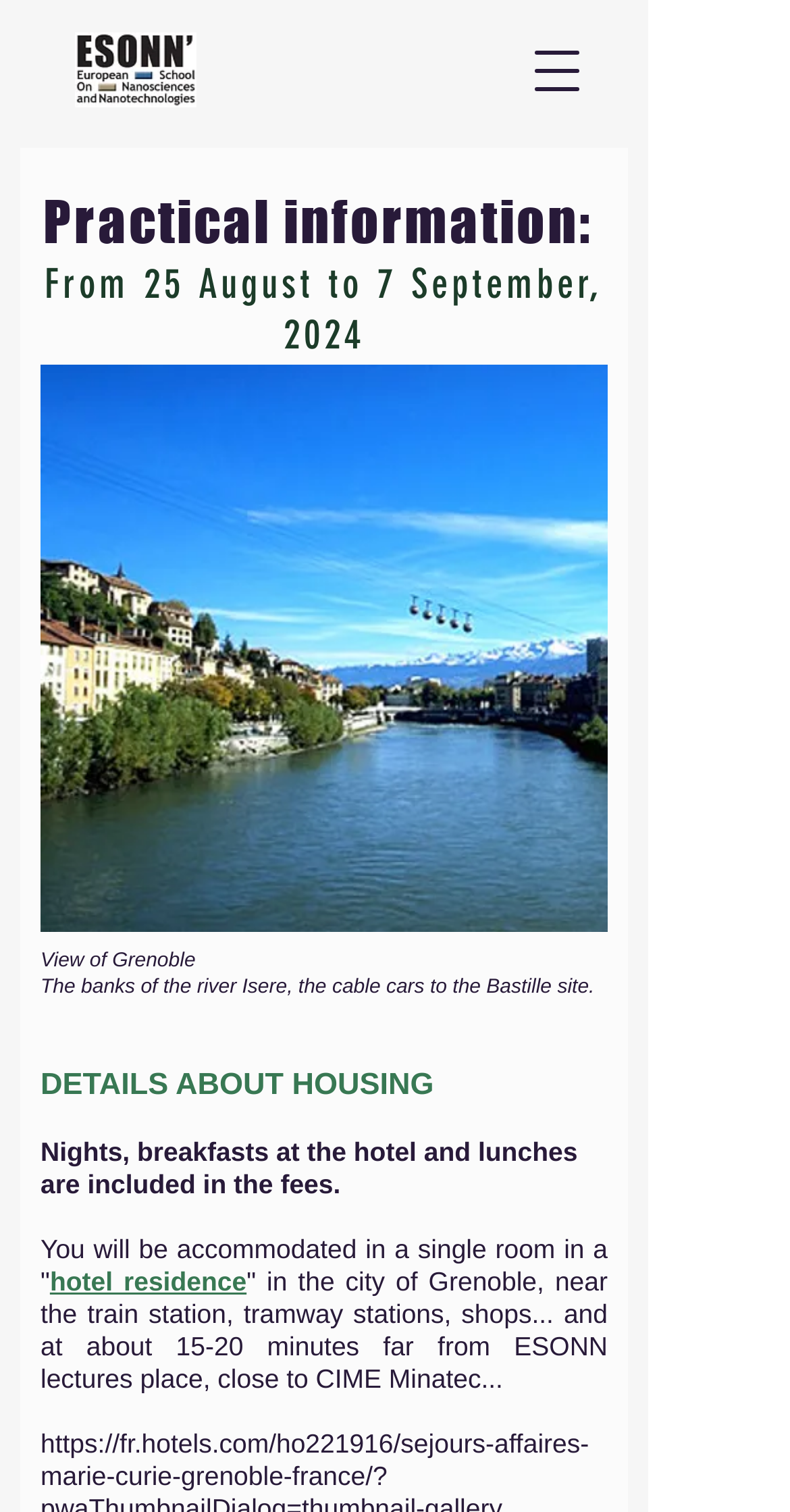Provide your answer in one word or a succinct phrase for the question: 
What is the duration of the event?

From 25 August to 7 September, 2024